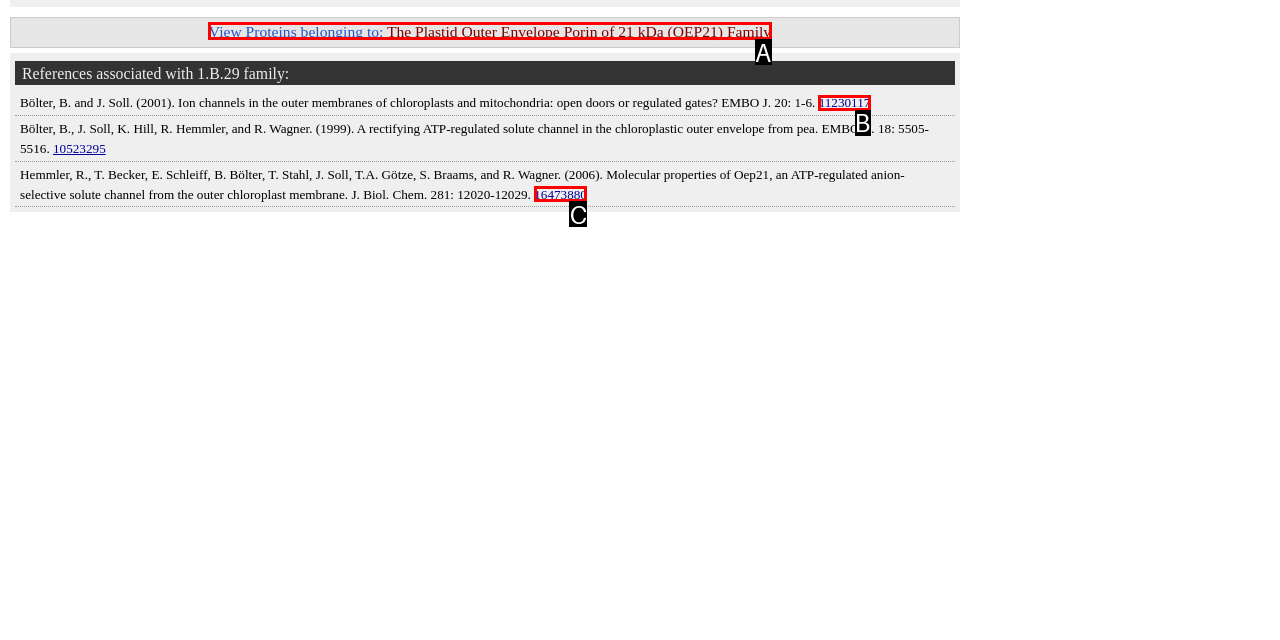With the description: 16473880, find the option that corresponds most closely and answer with its letter directly.

C